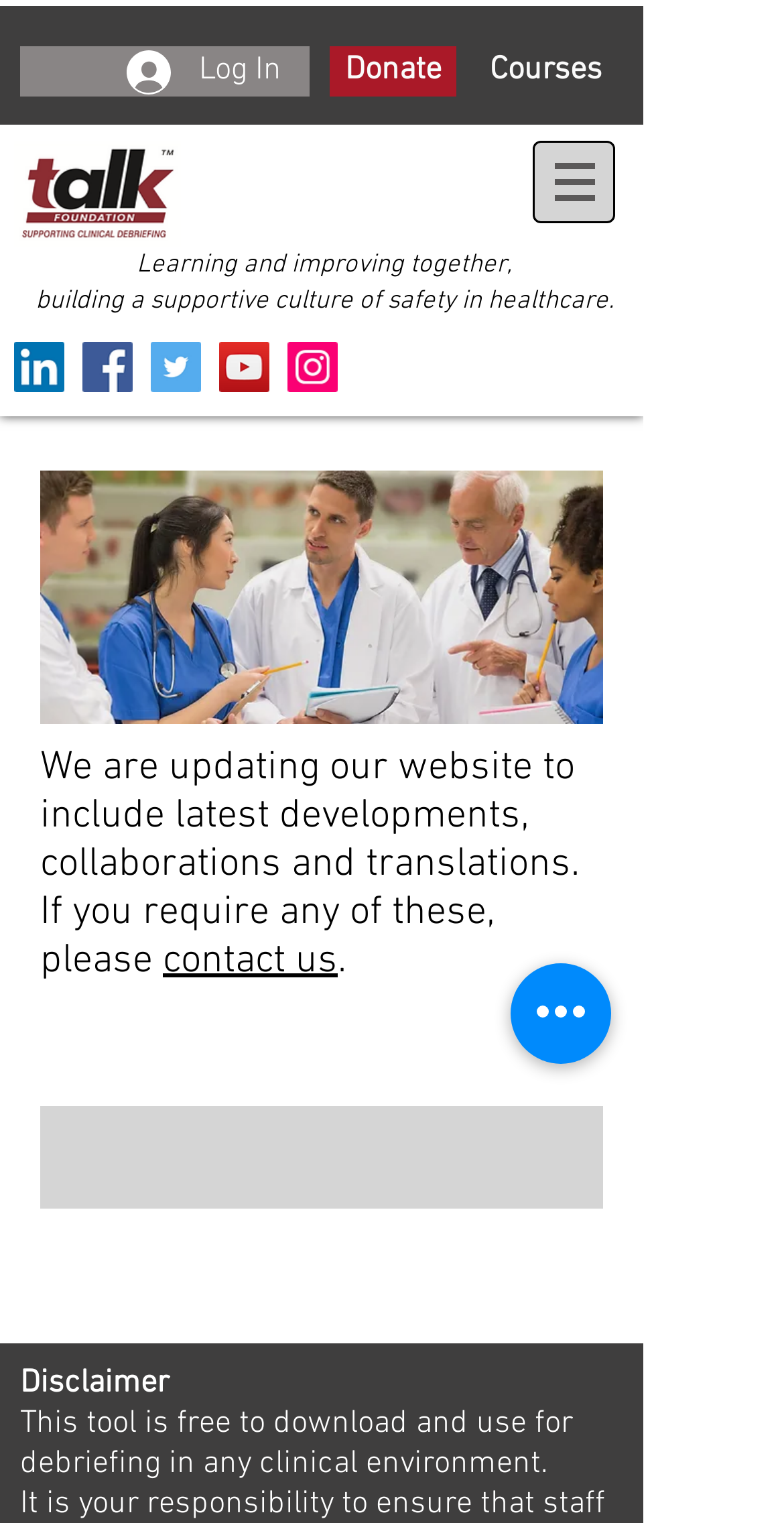Find the bounding box coordinates of the clickable region needed to perform the following instruction: "Explore available courses". The coordinates should be provided as four float numbers between 0 and 1, i.e., [left, top, right, bottom].

[0.603, 0.03, 0.79, 0.063]